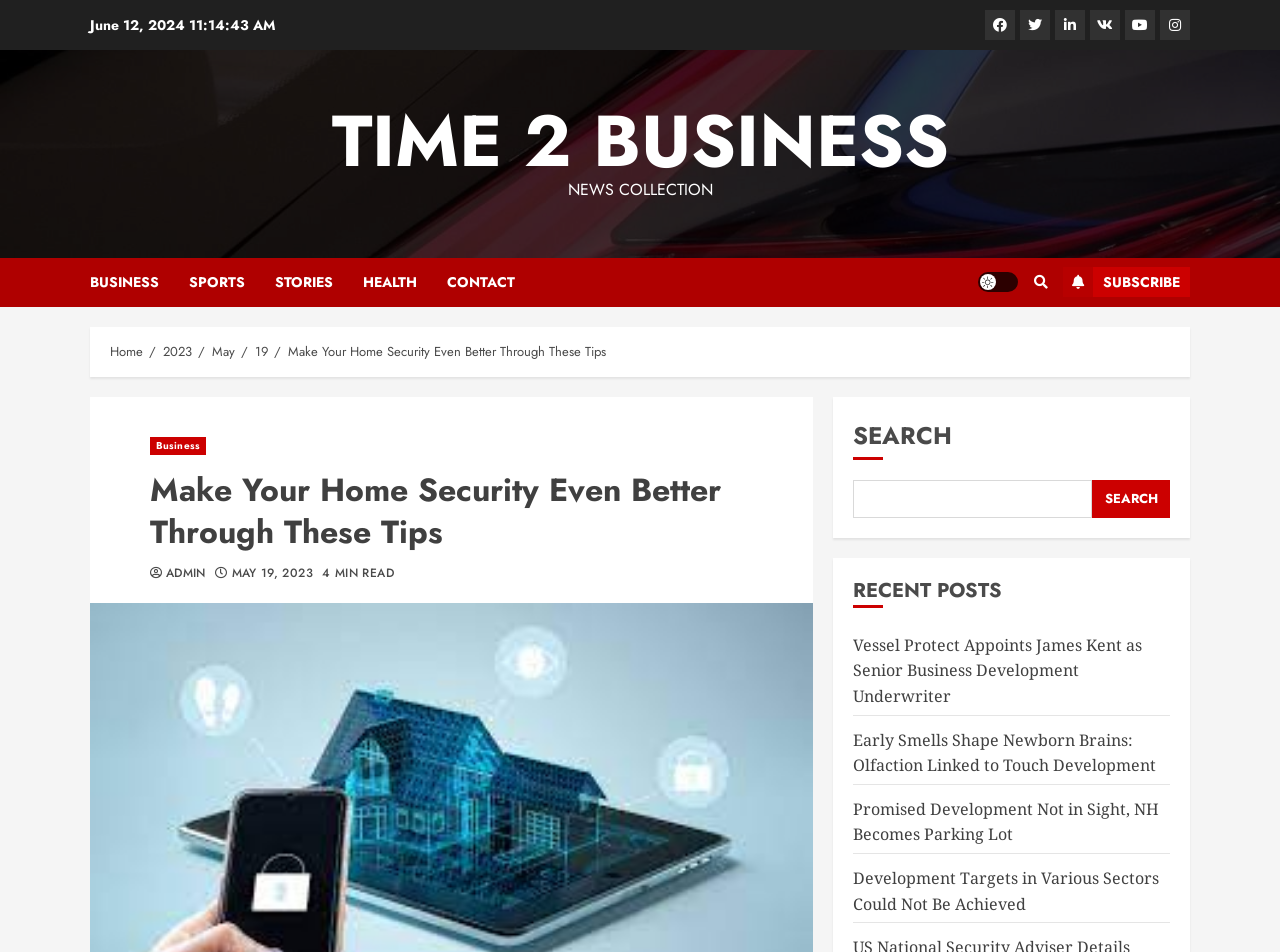By analyzing the image, answer the following question with a detailed response: What is the purpose of the button with the icon?

I found the button with the icon by looking at the top-right section of the webpage, where there are several links and buttons. The button with the icon has a tooltip or description that says 'Light/Dark Button', which suggests that it is used to toggle between light and dark modes.